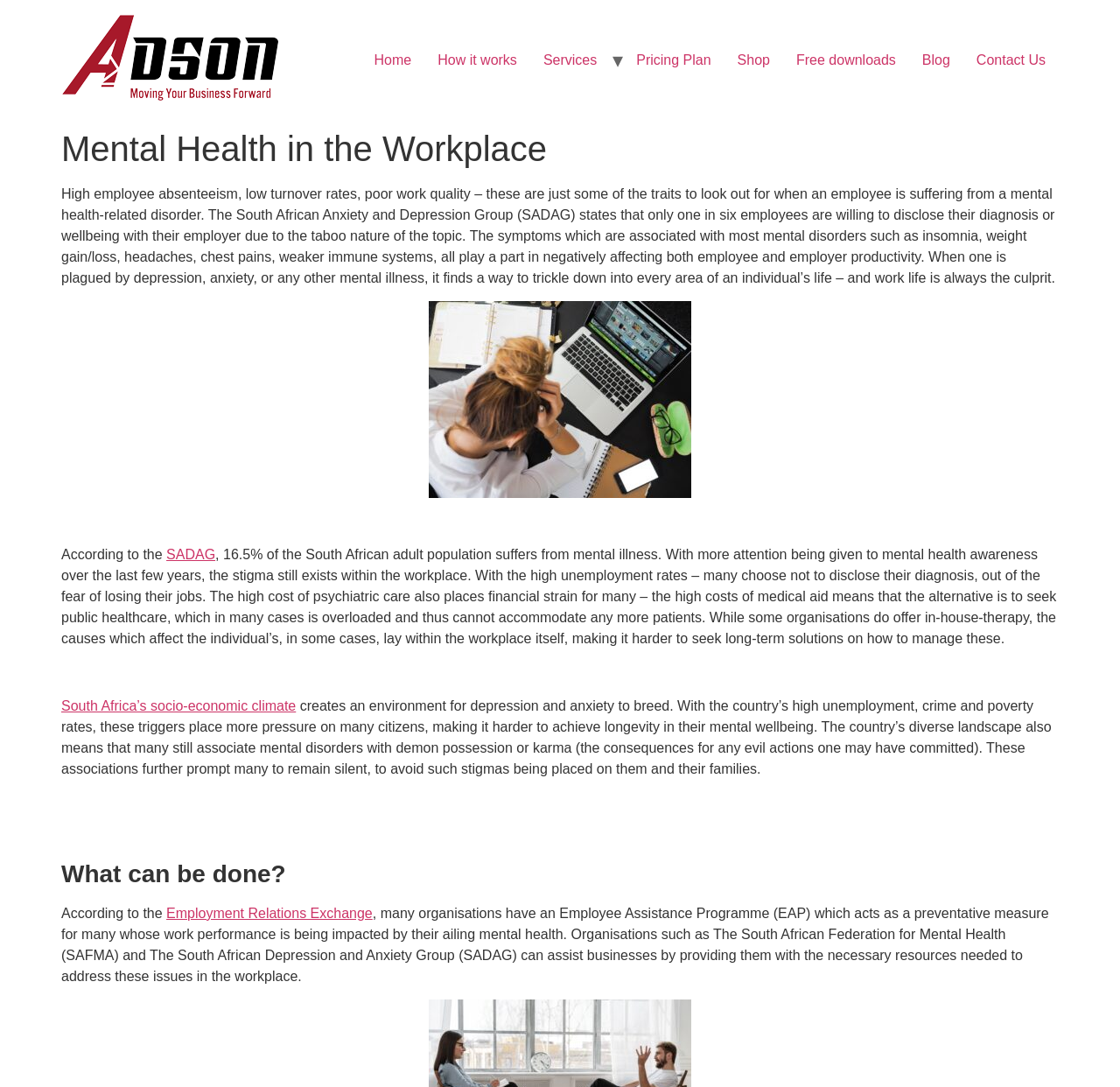Identify and provide the text of the main header on the webpage.

Mental Health in the Workplace